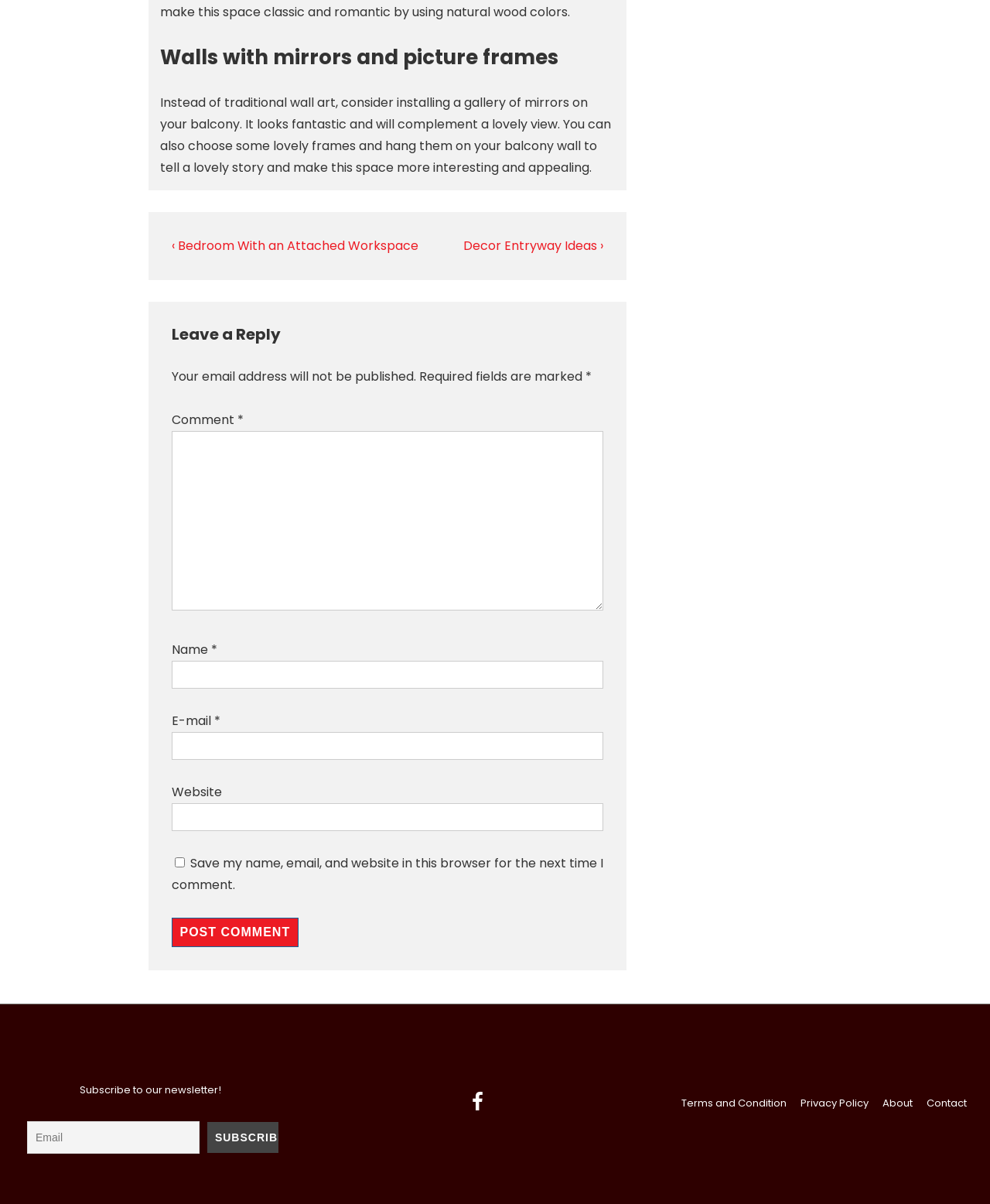Use a single word or phrase to answer the question: 
What is the topic of the current post?

Walls with mirrors and picture frames